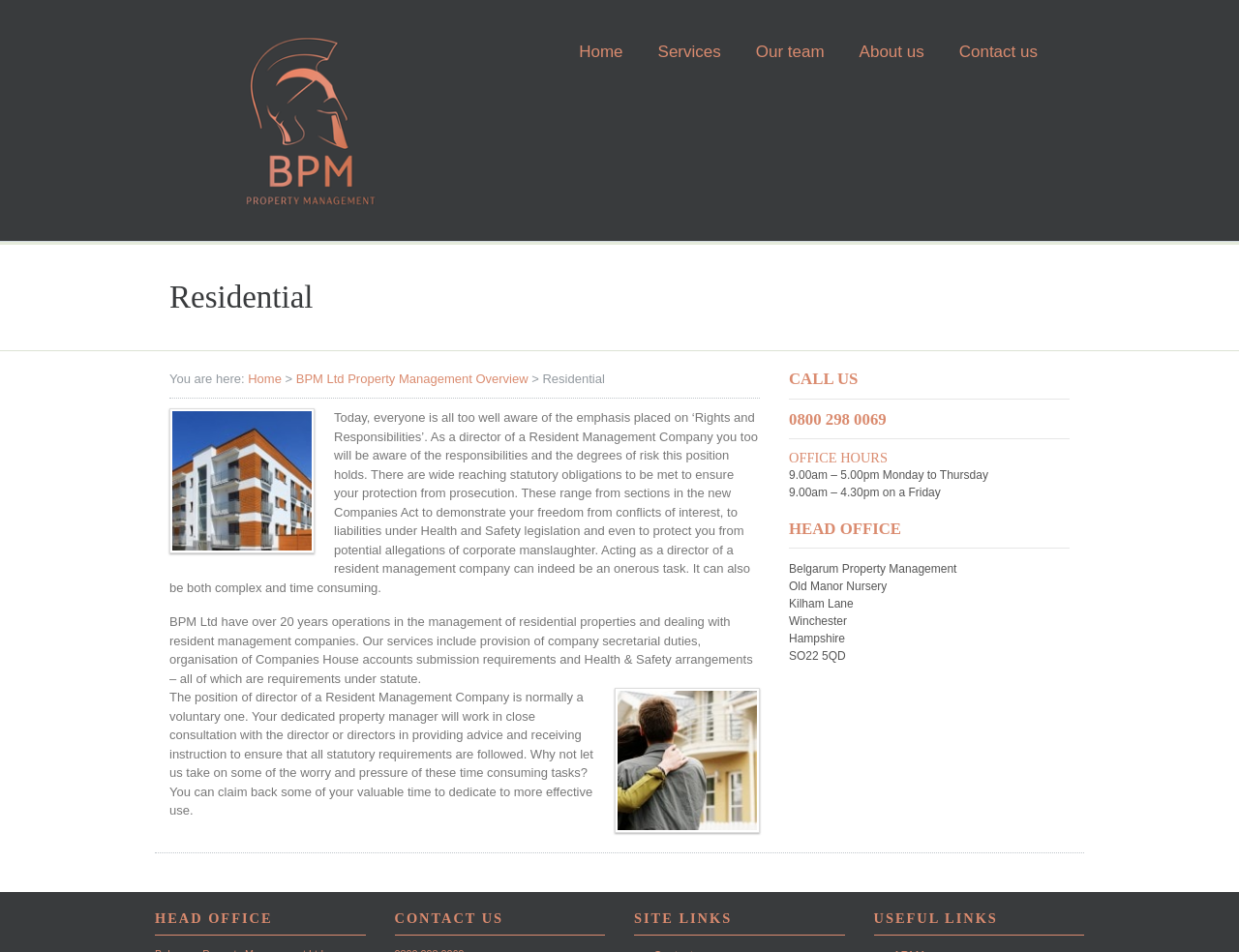Analyze and describe the webpage in a detailed narrative.

The webpage is about Residential Property Management by BPM Property Management. At the top, there is a logo image and a link to the homepage. Below the logo, there are five navigation links: Home, Services, Our team, About us, and Contact us.

The main content of the page is divided into two sections. The first section has a heading "Residential" and a breadcrumb navigation showing the current page location. Below the breadcrumb, there is a paragraph of text discussing the responsibilities and risks associated with being a director of a Resident Management Company. This is followed by another paragraph describing the services offered by BPM Ltd, including company secretarial duties, organization of Companies House accounts submission requirements, and Health & Safety arrangements.

The second section is located on the right side of the page and has three headings: CALL US, OFFICE HOURS, and HEAD OFFICE. The CALL US section displays a phone number, while the OFFICE HOURS section lists the office hours from Monday to Friday. The HEAD OFFICE section provides the address of Belgarum Property Management, including the street, city, and postal code.

At the bottom of the page, there are four headings: HEAD OFFICE, CONTACT US, SITE LINKS, and USEFUL LINKS, which likely provide additional information or links to related pages.